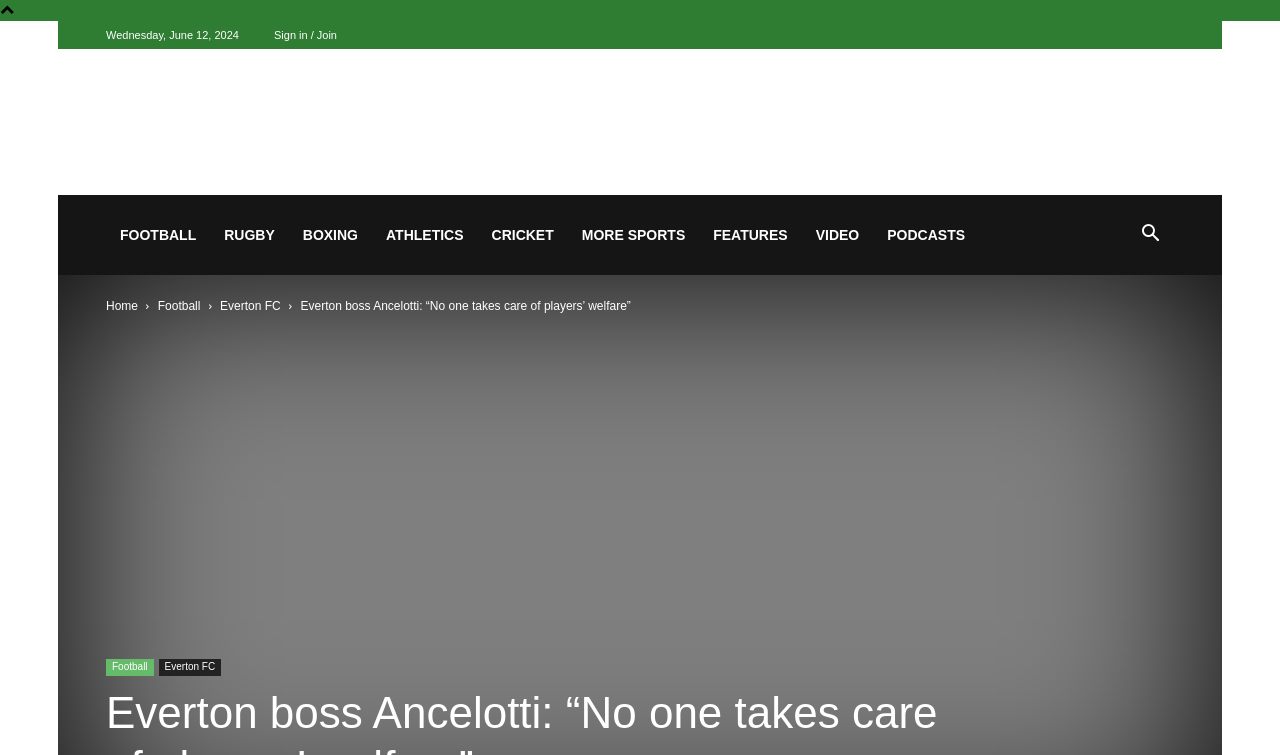How many sports categories are listed on the webpage?
Examine the image closely and answer the question with as much detail as possible.

I counted the number of link elements with sports-related text, such as 'FOOTBALL', 'RUGBY', 'BOXING', 'ATHLETICS', 'CRICKET', and 'MORE SPORTS', and found that there are 6 categories.